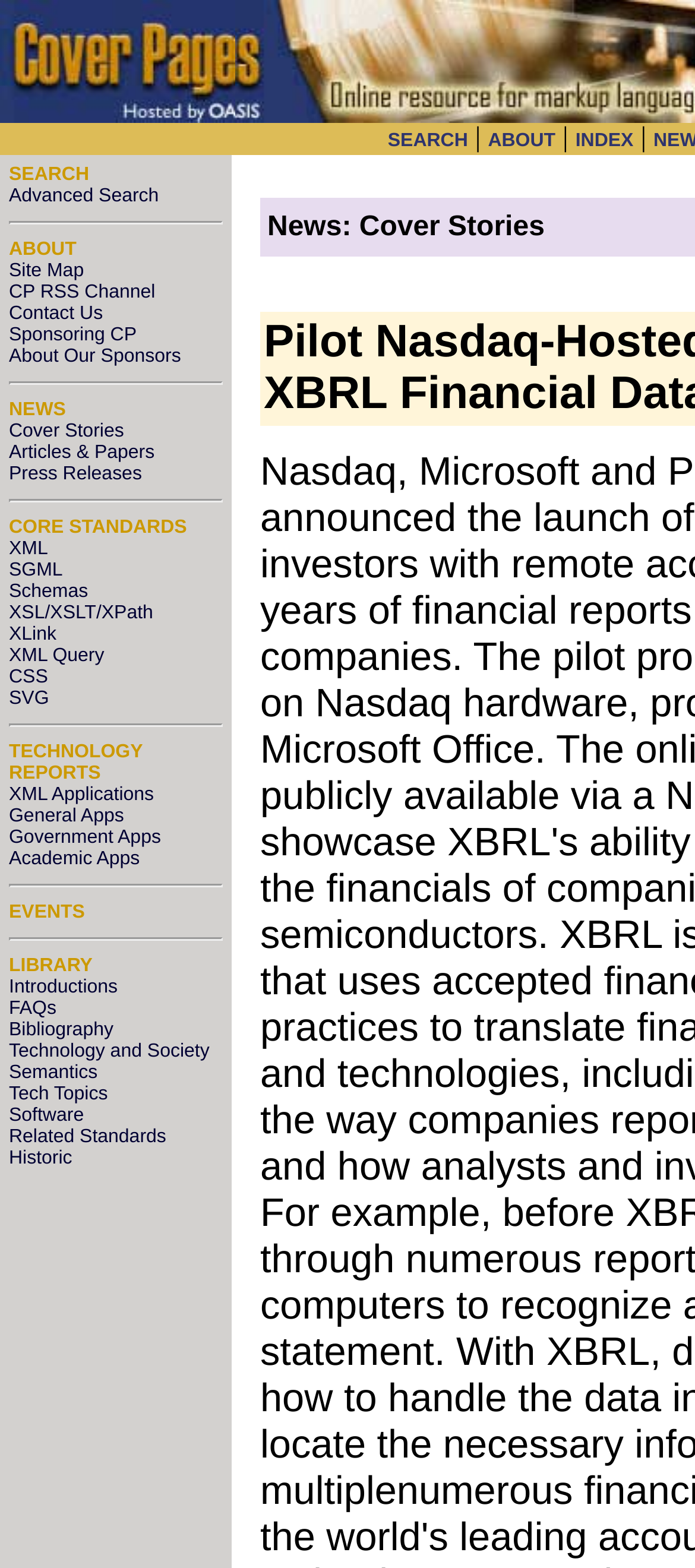Determine the bounding box coordinates of the region to click in order to accomplish the following instruction: "View Ashneer Grover's net worth". Provide the coordinates as four float numbers between 0 and 1, specifically [left, top, right, bottom].

None